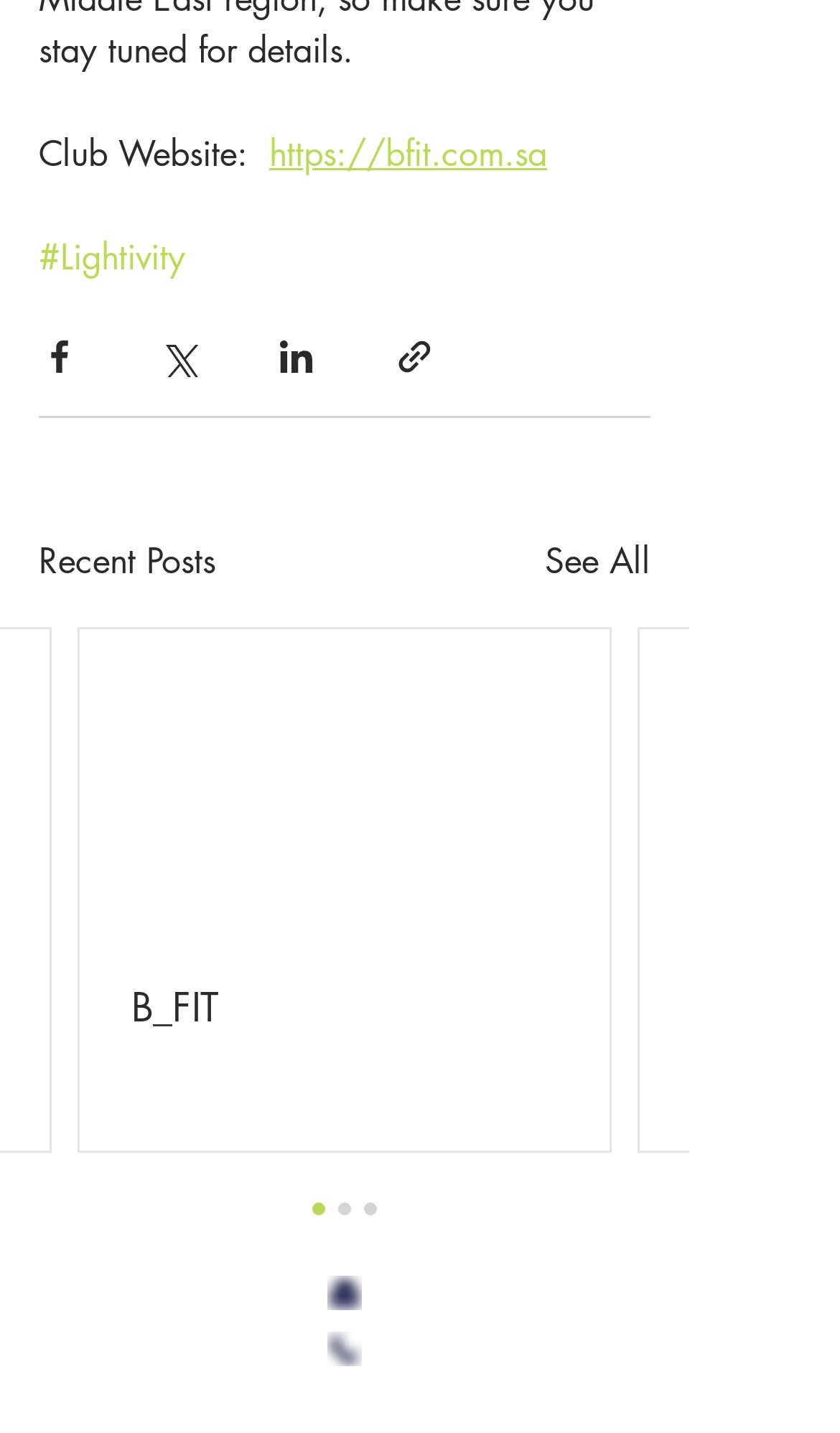What is the text of the first link in the Recent Posts section?
Give a thorough and detailed response to the question.

I looked at the link elements in the Recent Posts section and found that the first link has no text, as indicated by the empty string in the OCR text field.